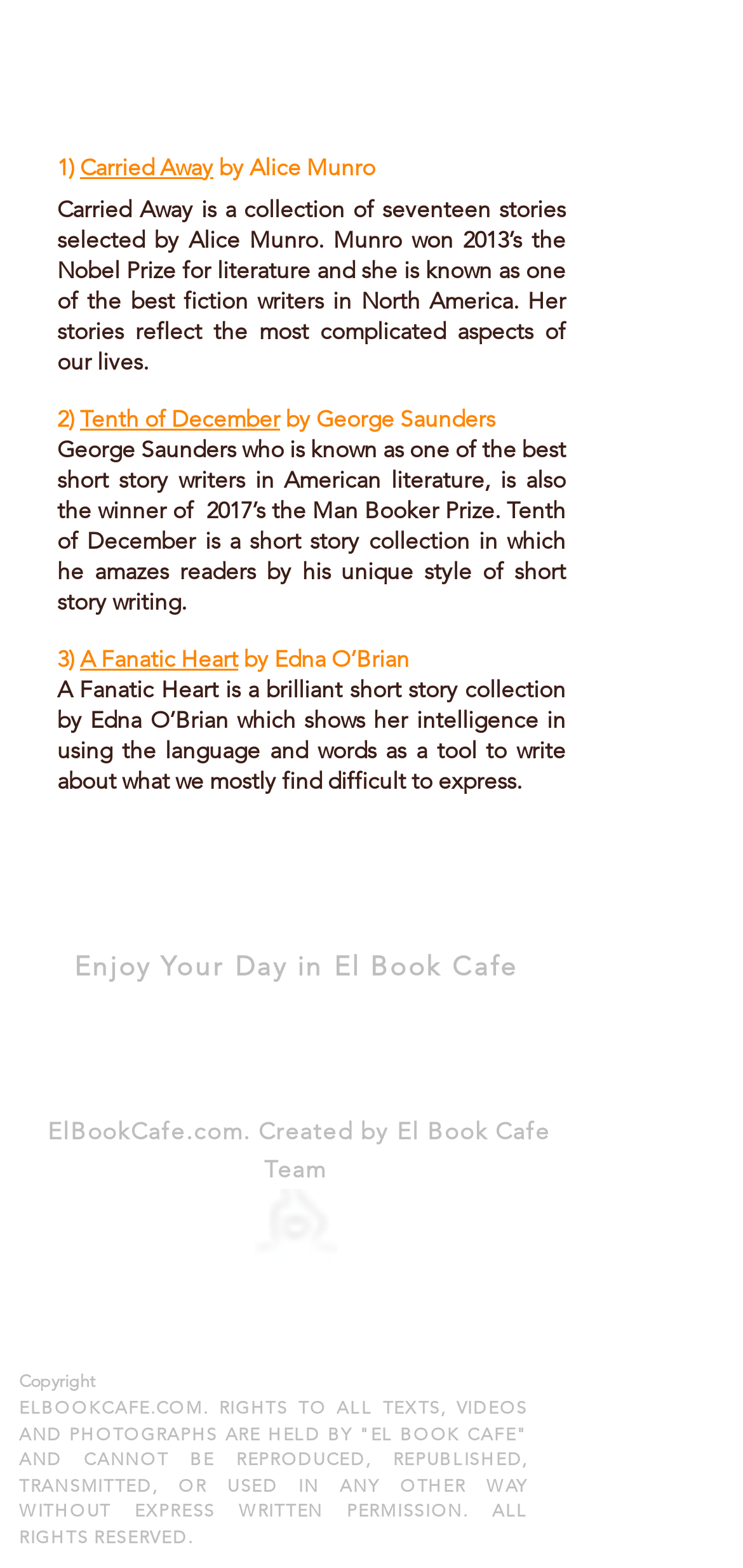How many book collections are listed?
Answer the question with a single word or phrase by looking at the picture.

3